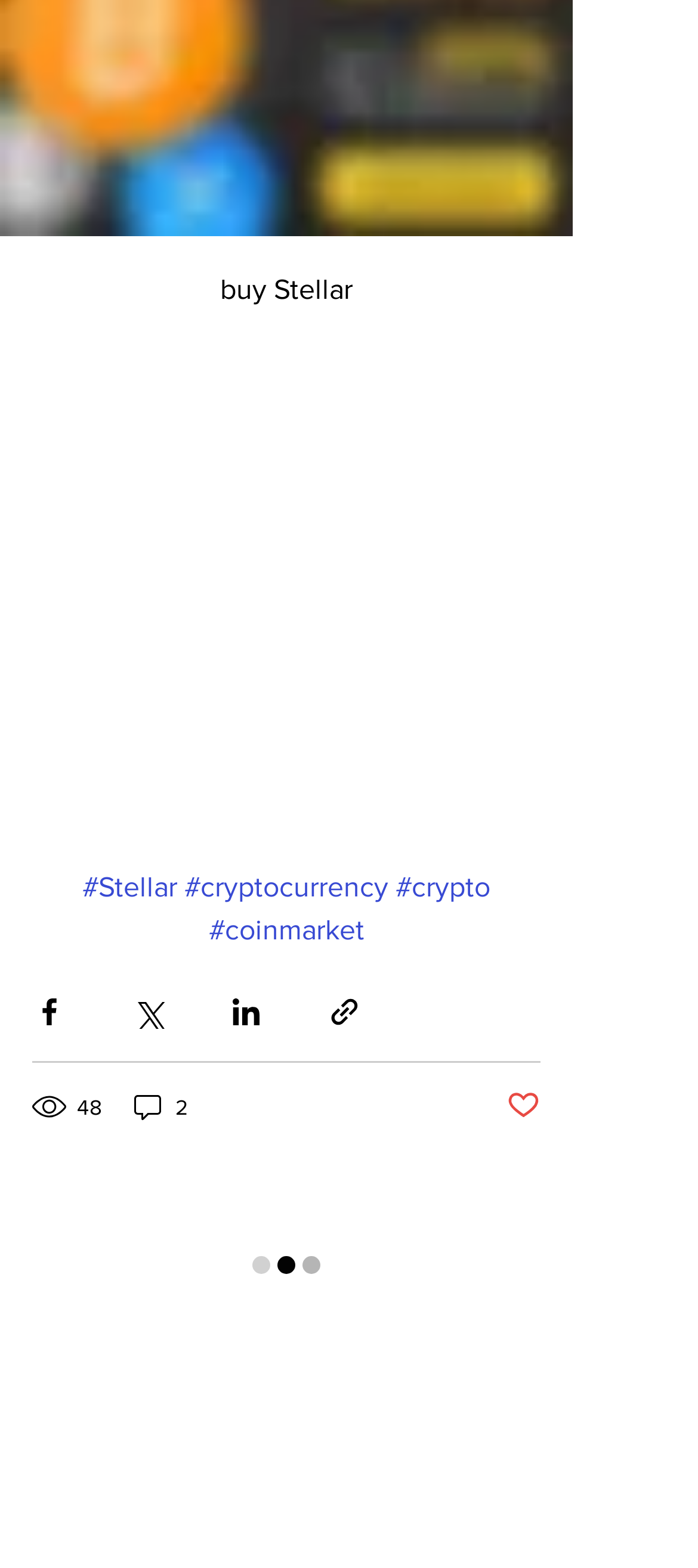Can you specify the bounding box coordinates of the area that needs to be clicked to fulfill the following instruction: "Click on cryptocurrency link"?

[0.264, 0.556, 0.556, 0.575]